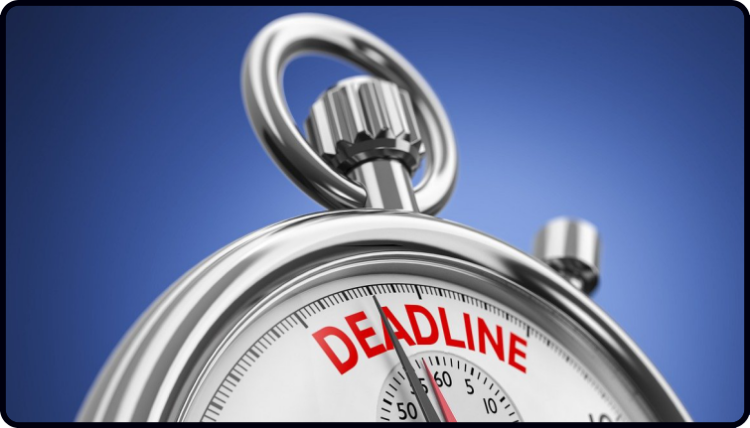Describe all the elements visible in the image meticulously.

The image features a close-up of a shiny silver stopwatch, prominently displaying the word "DEADLINE" in bold red letters across the face. This striking visual is set against a smooth blue background that enhances the urgency of the message. The stopwatch, symbolizing the passage of time and urgency, serves as a reminder of impending deadlines, making it a fitting graphic for contexts focusing on time-sensitive commitments or last-minute opportunities. The design conveys a sense of urgency, drawing attention to the importance of acting quickly, especially in situations like enrolling in courses or signing up for programs that are about to close.